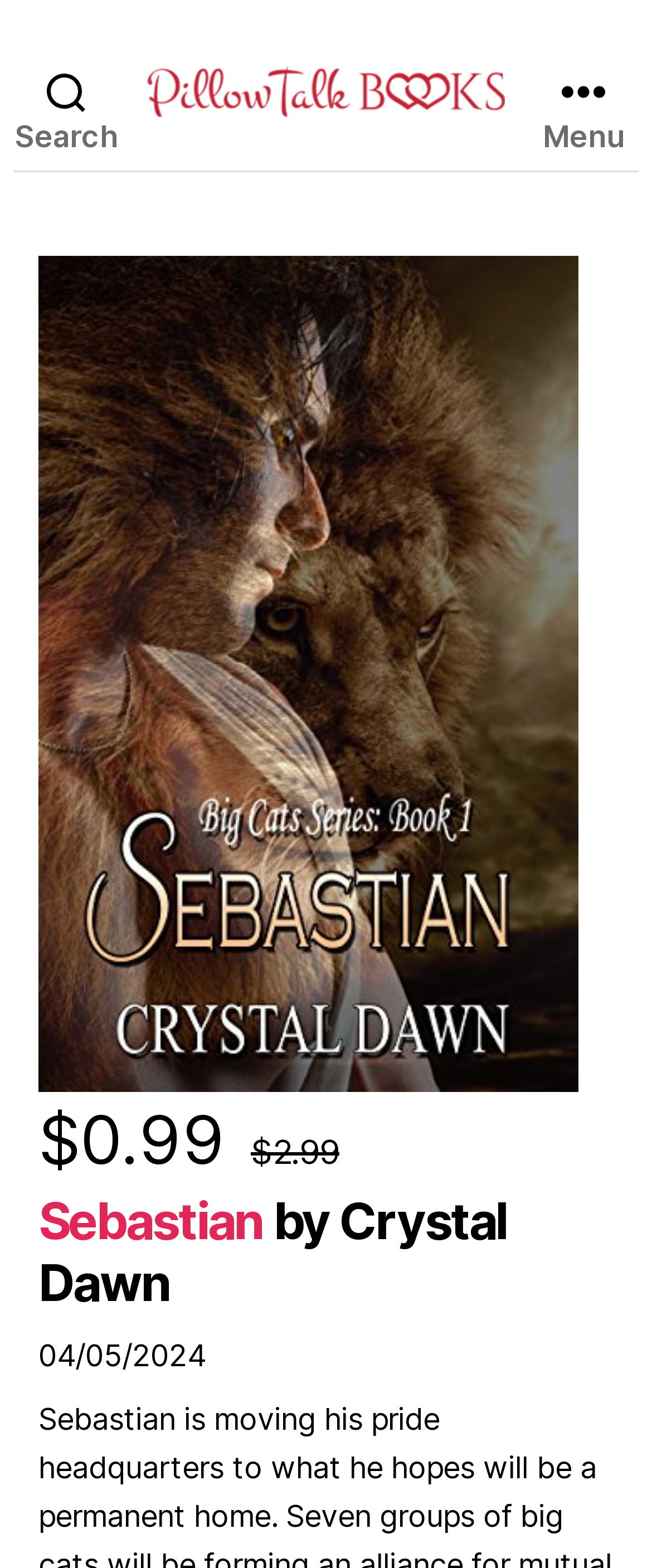What is the current price of the book?
Using the image as a reference, deliver a detailed and thorough answer to the question.

The current price of the book can be determined by looking at the StaticText element which says '$0.99'. This suggests that the current price of the book is $0.99.